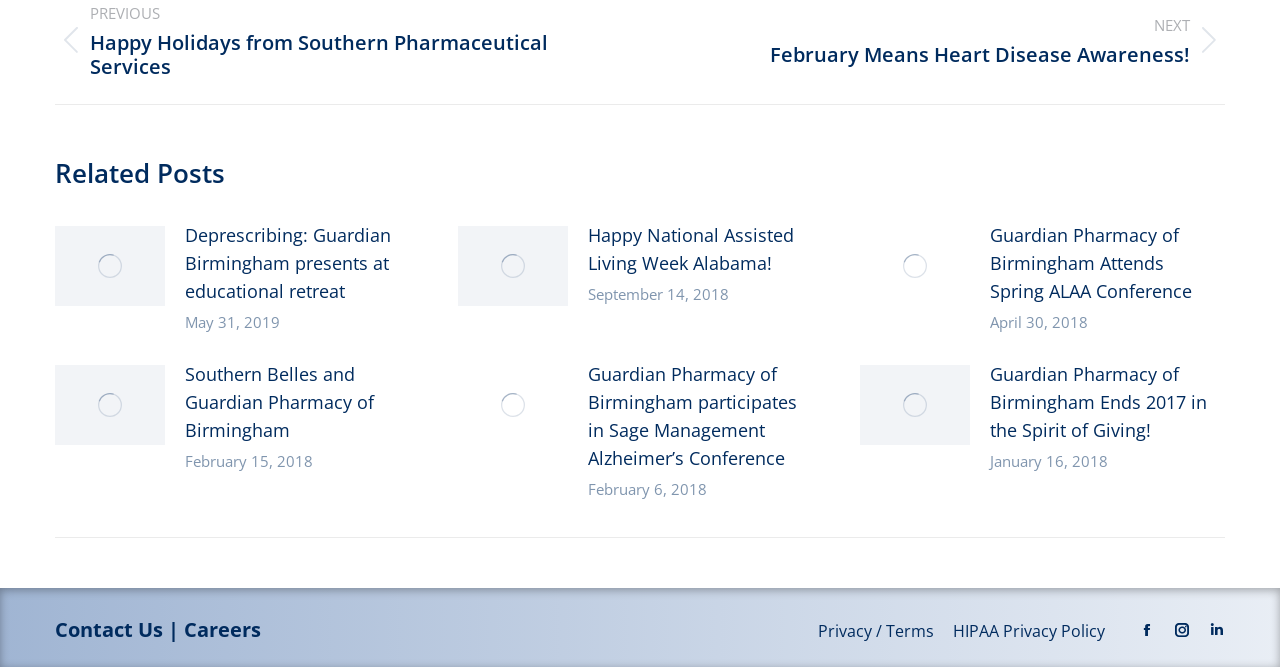What is the purpose of the 'Related Posts' section?
Look at the image and answer the question with a single word or phrase.

To show related posts